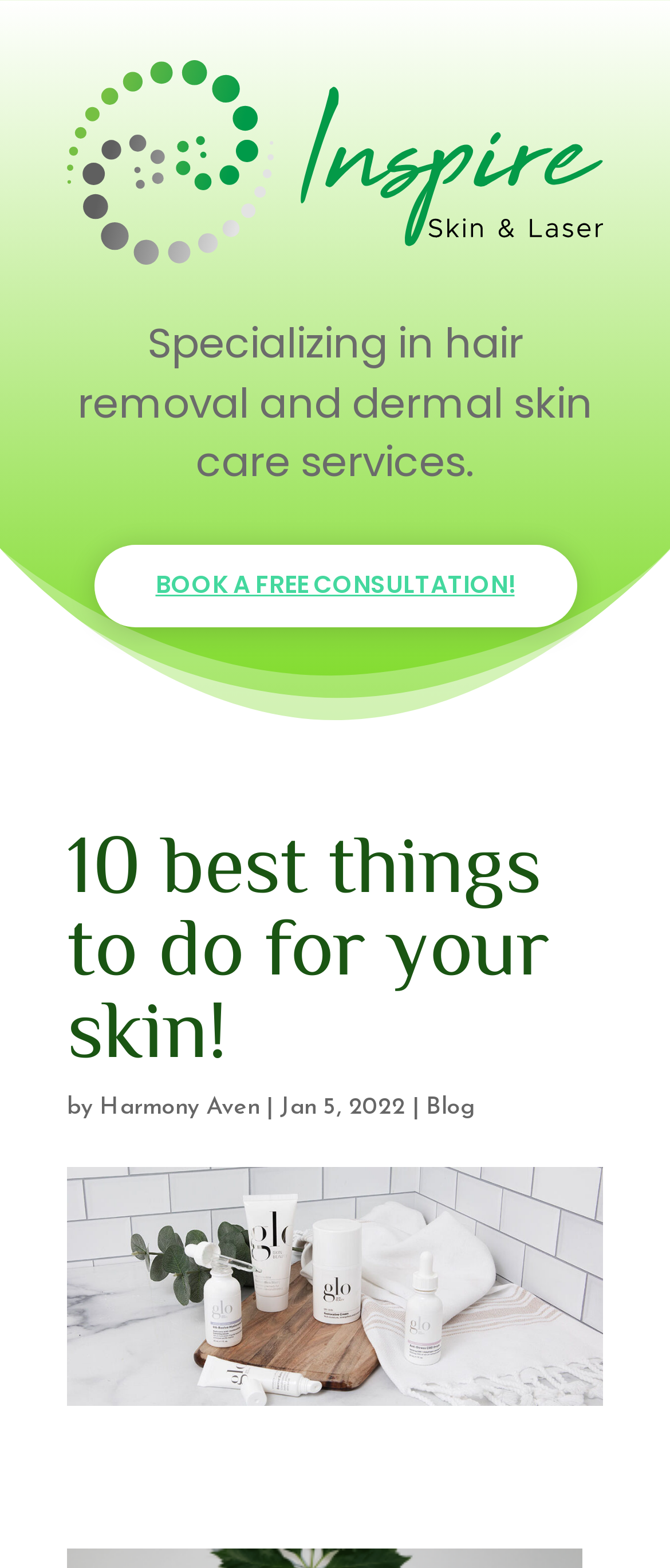Please provide a one-word or phrase answer to the question: 
What is the date of the article?

Jan 5, 2022